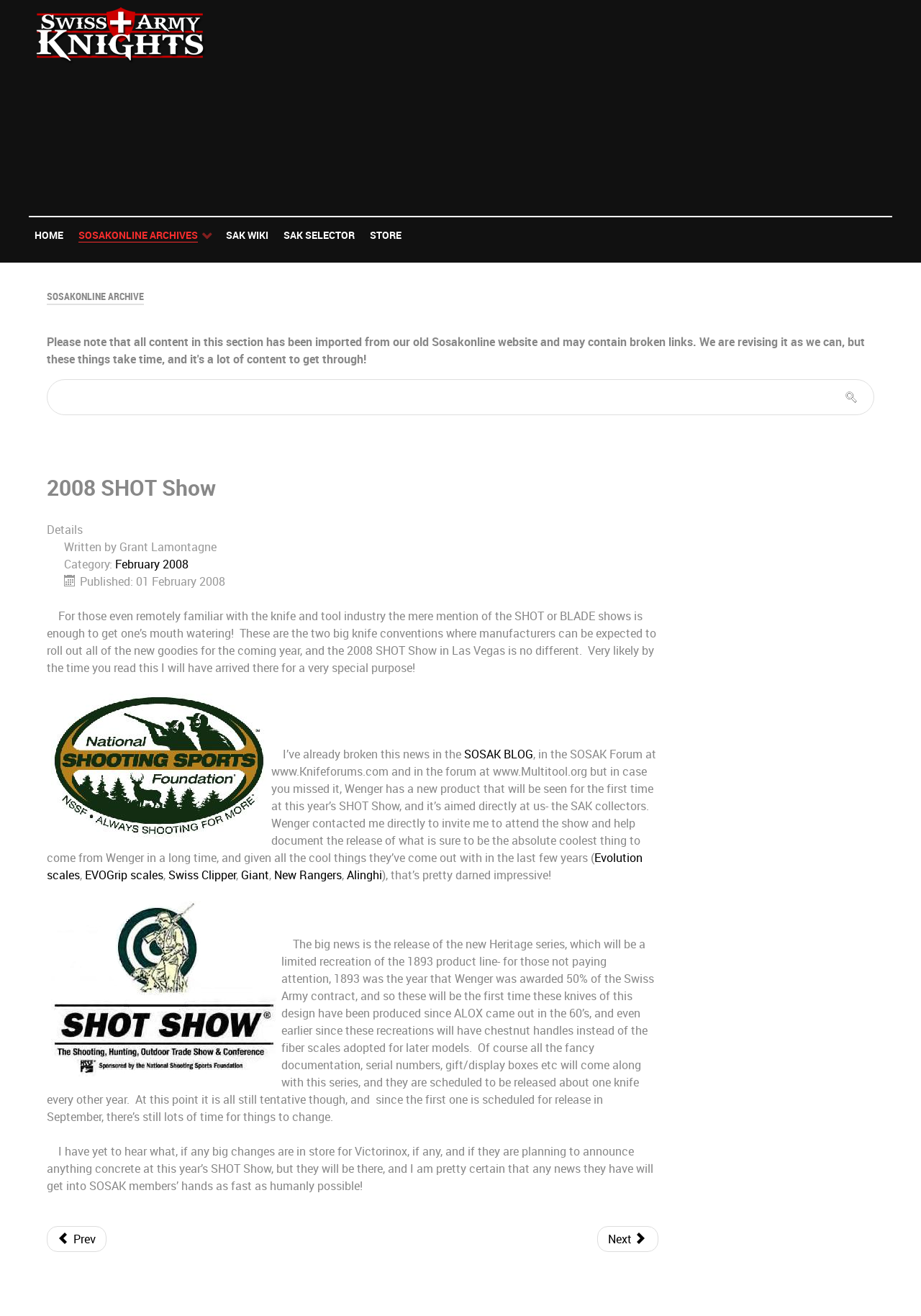Pinpoint the bounding box coordinates of the clickable area needed to execute the instruction: "Search for something in the search box". The coordinates should be specified as four float numbers between 0 and 1, i.e., [left, top, right, bottom].

[0.051, 0.288, 0.949, 0.315]